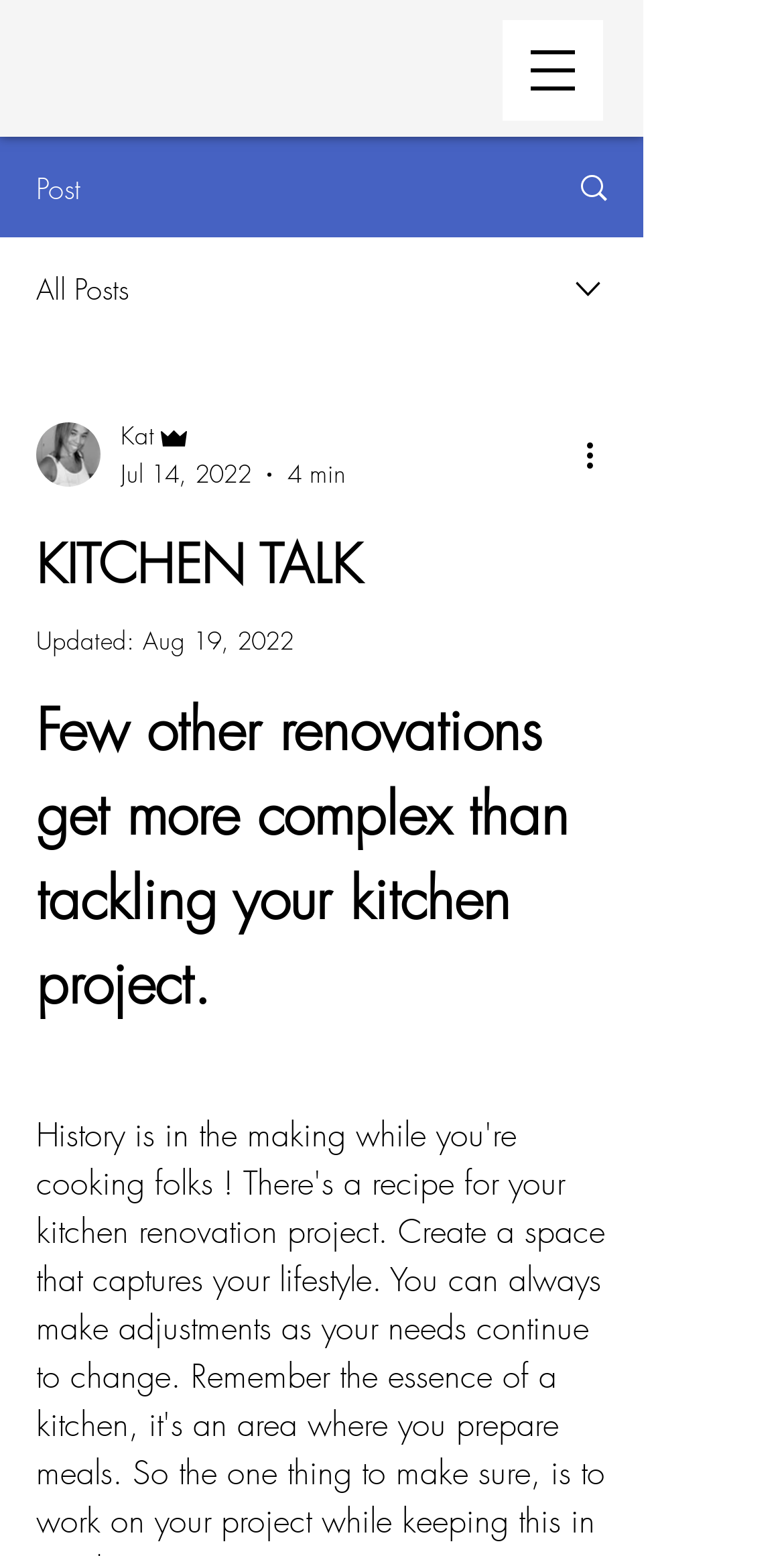Calculate the bounding box coordinates for the UI element based on the following description: "parent_node: Kat". Ensure the coordinates are four float numbers between 0 and 1, i.e., [left, top, right, bottom].

[0.046, 0.271, 0.128, 0.313]